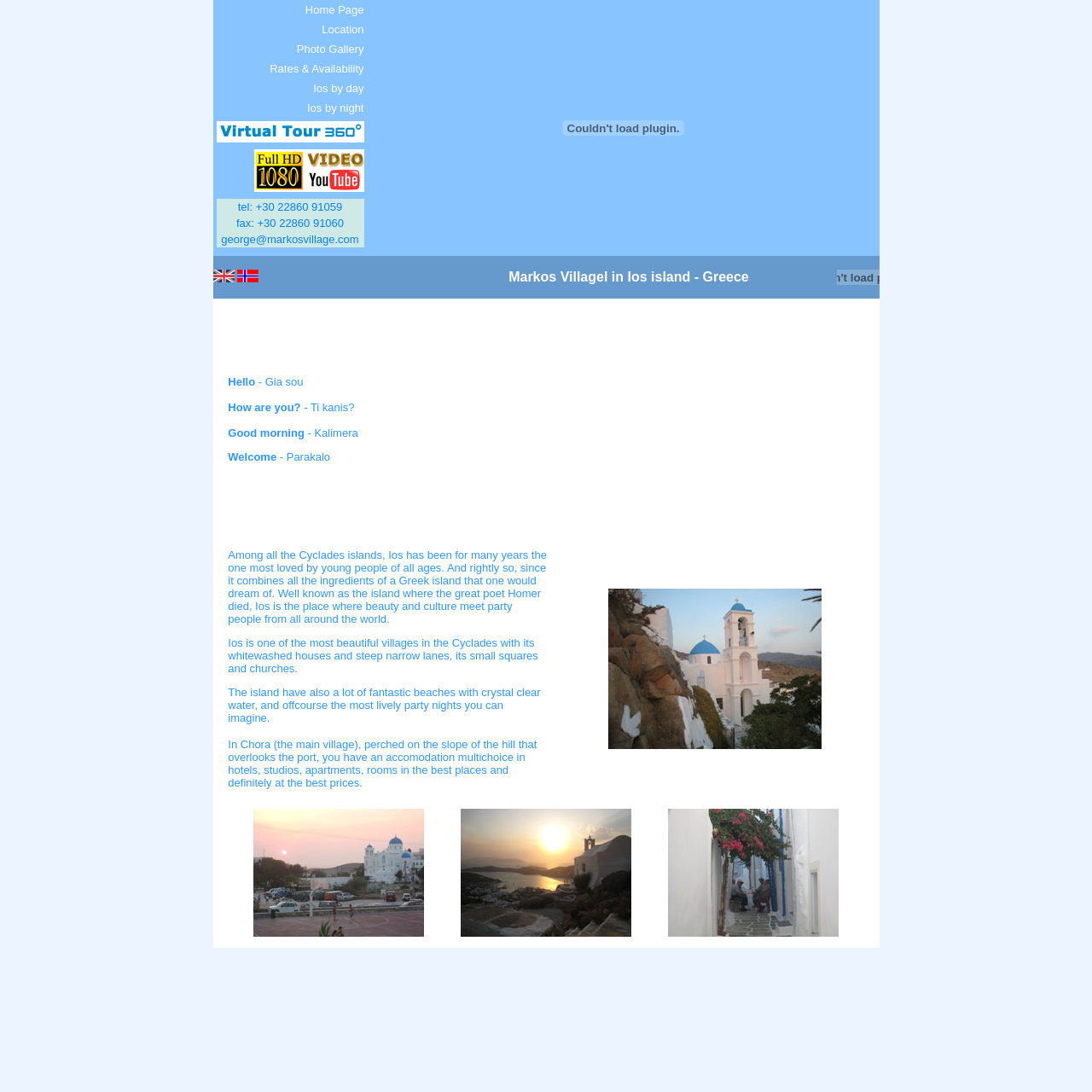What is the language of the greeting?
Could you please answer the question thoroughly and with as much detail as possible?

The webpage content includes a greeting in Greek, 'Γεια σας' (Gia sou), which is a common Greek greeting, indicating that the language of the greeting is Greek.